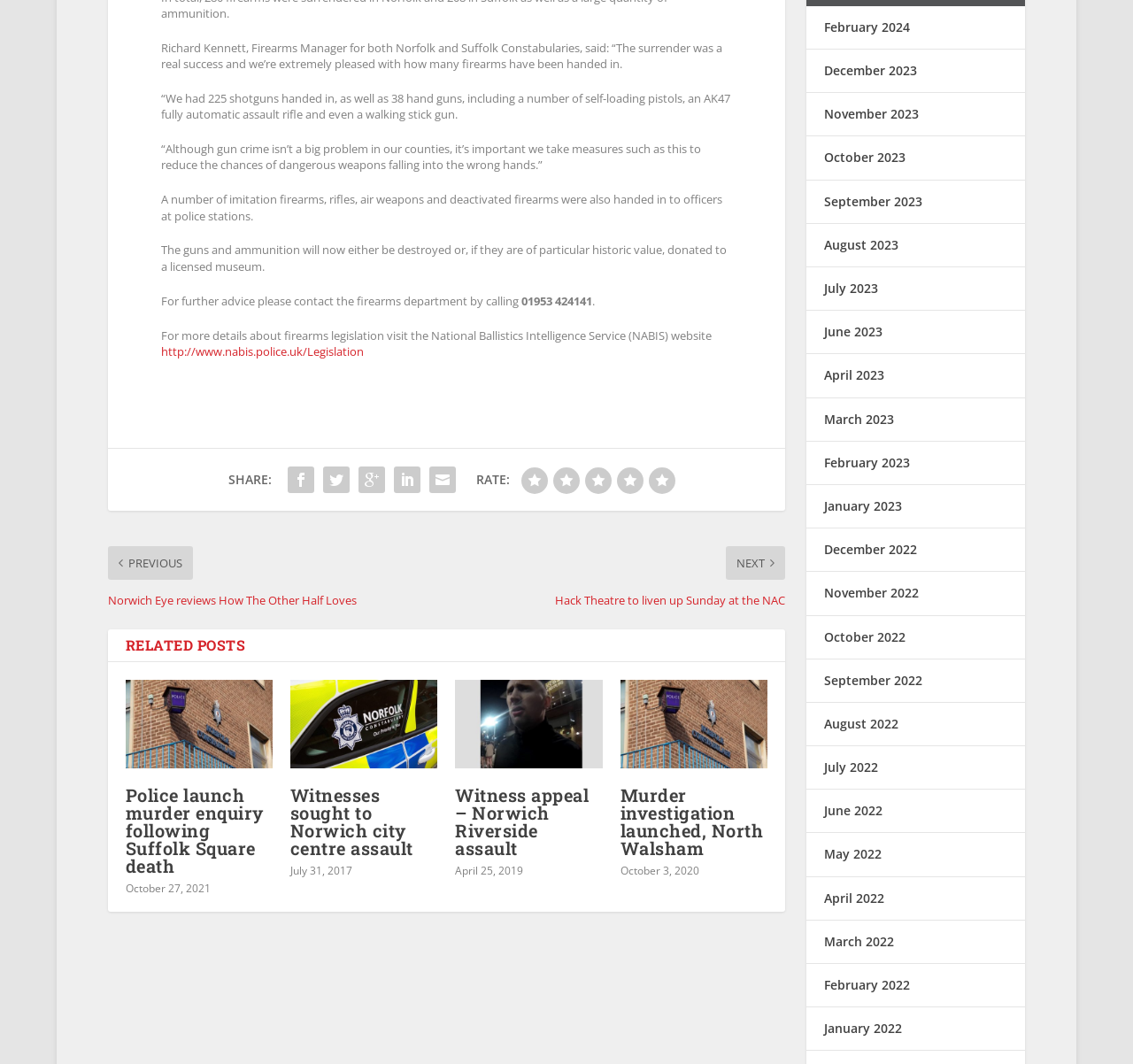Please identify the bounding box coordinates for the region that you need to click to follow this instruction: "Rate this article".

[0.42, 0.432, 0.45, 0.448]